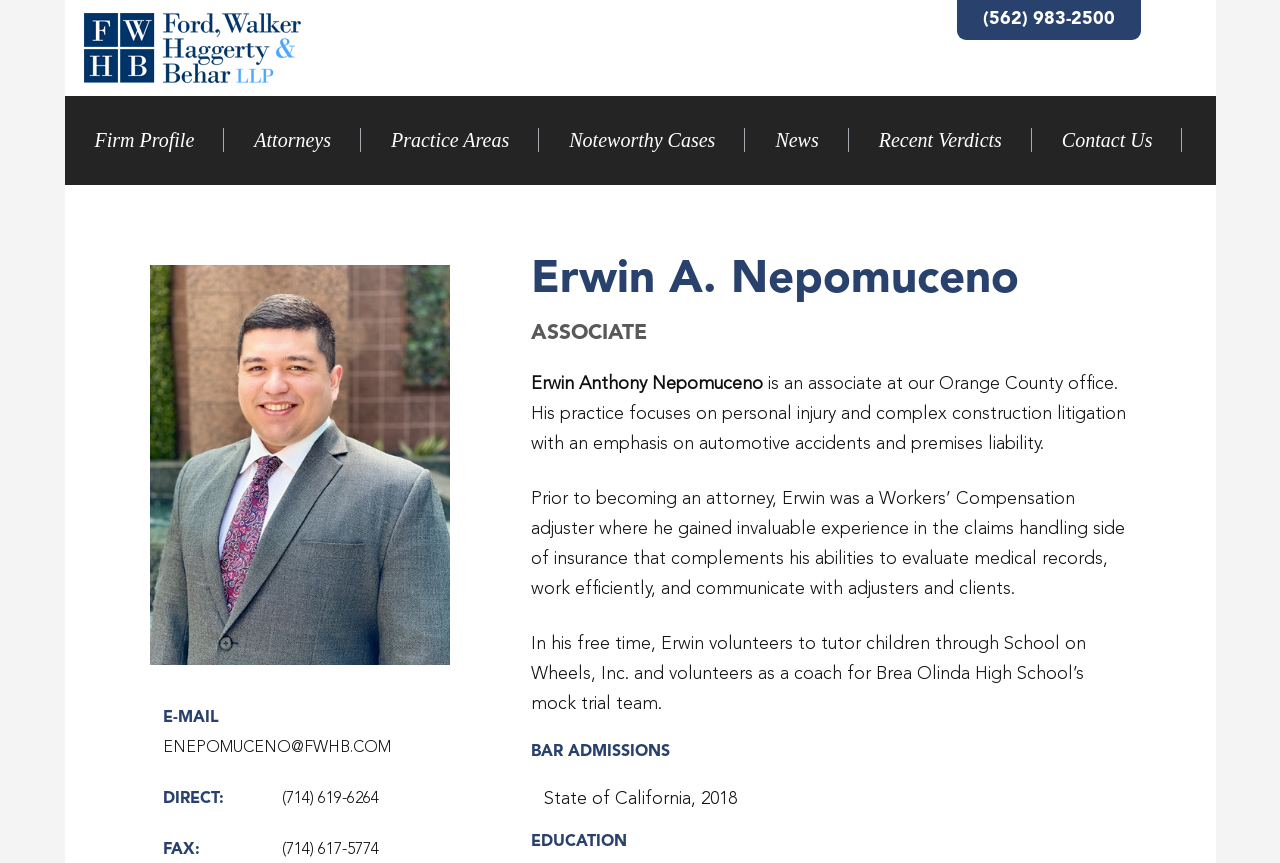What is Erwin's phone number?
Provide an in-depth and detailed explanation in response to the question.

Erwin's phone number can be found on the webpage, listed as 'DIRECT: (714) 619-6264'.